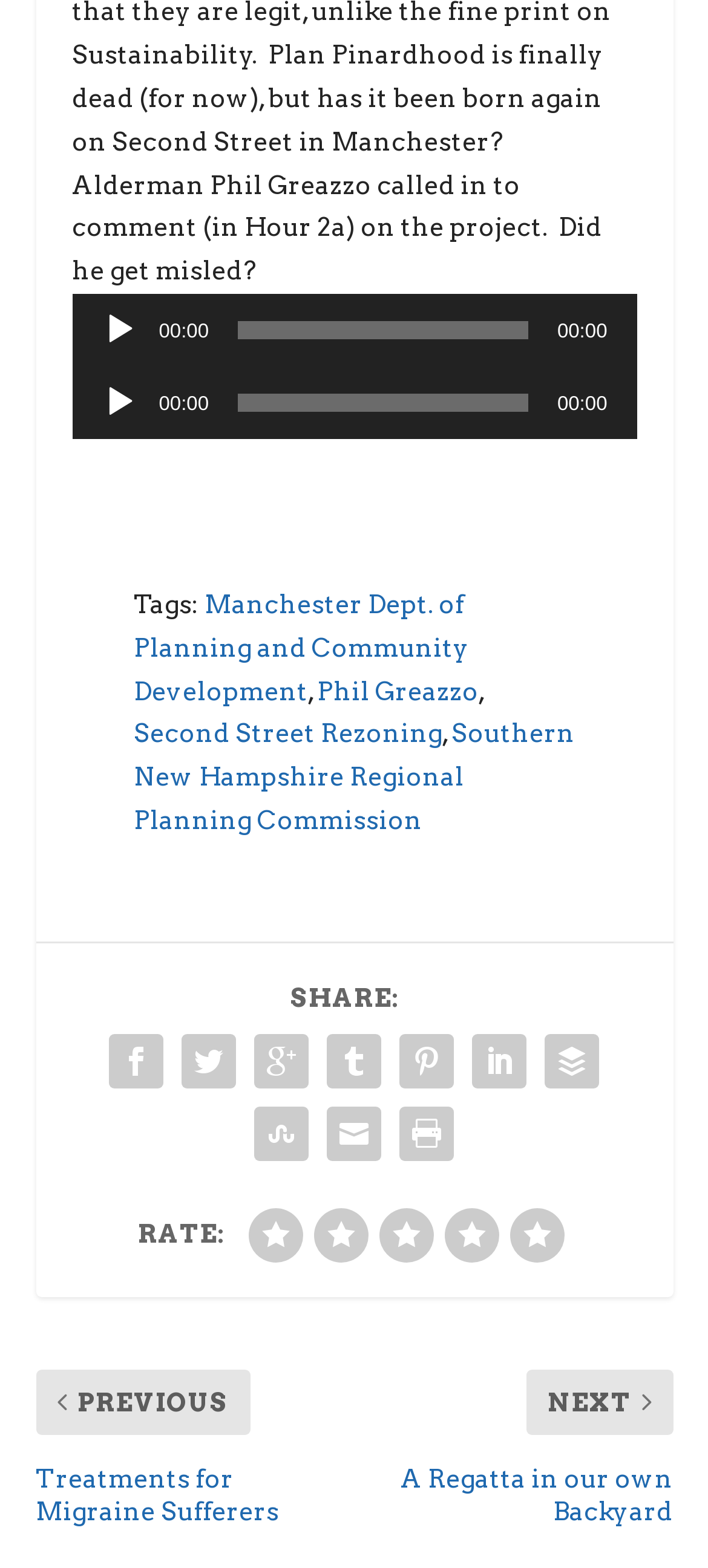Use a single word or phrase to answer the question: How many links are there under the 'Tags:' label?

4